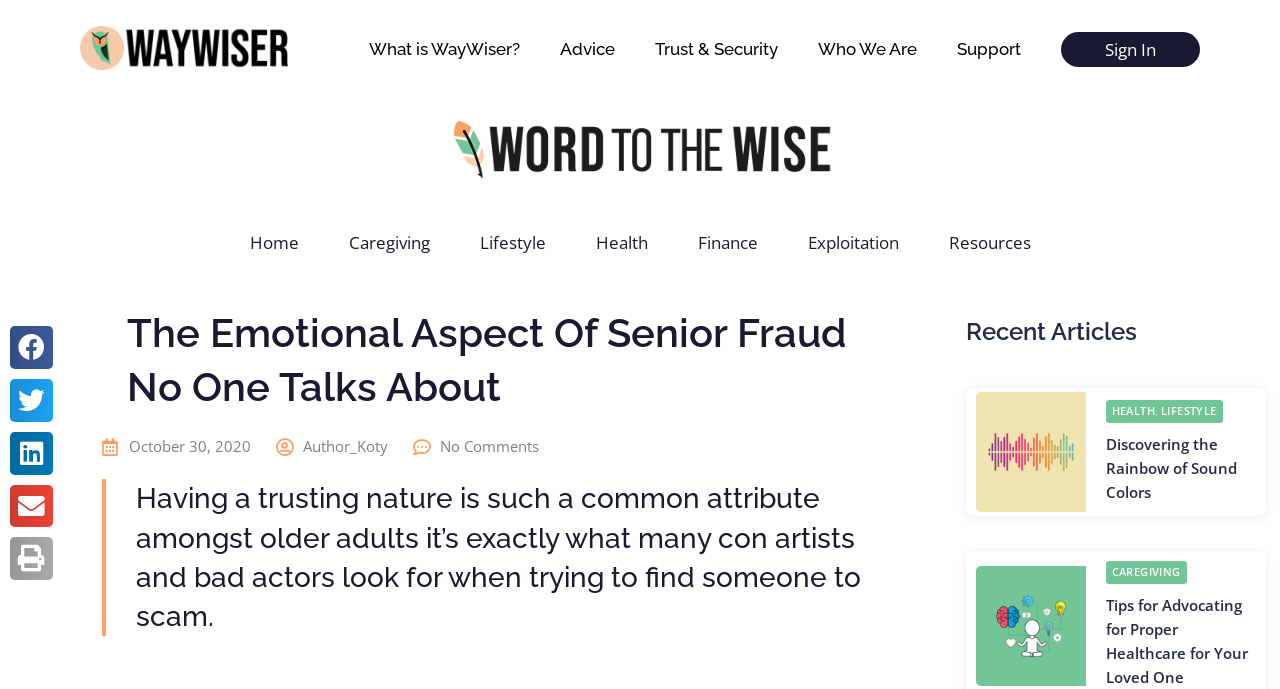Please determine the bounding box coordinates of the element to click on in order to accomplish the following task: "Discover the Rainbow of Sound Colors". Ensure the coordinates are four float numbers ranging from 0 to 1, i.e., [left, top, right, bottom].

[0.864, 0.63, 0.966, 0.728]